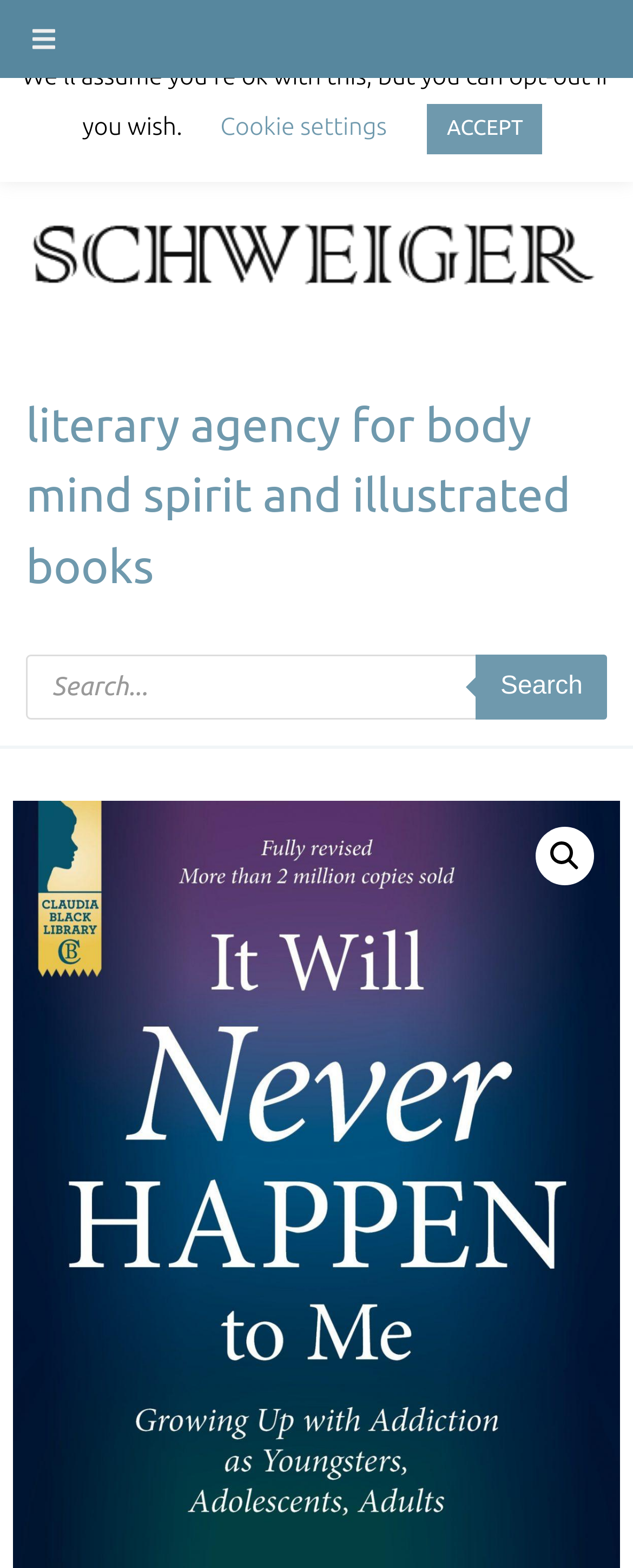What is the function of the 'Toggle Menu' button?
Please provide a full and detailed response to the question.

The button is labeled 'Toggle Menu', which suggests that it is used to toggle the visibility of a menu on the webpage, likely a navigation menu or a sidebar.